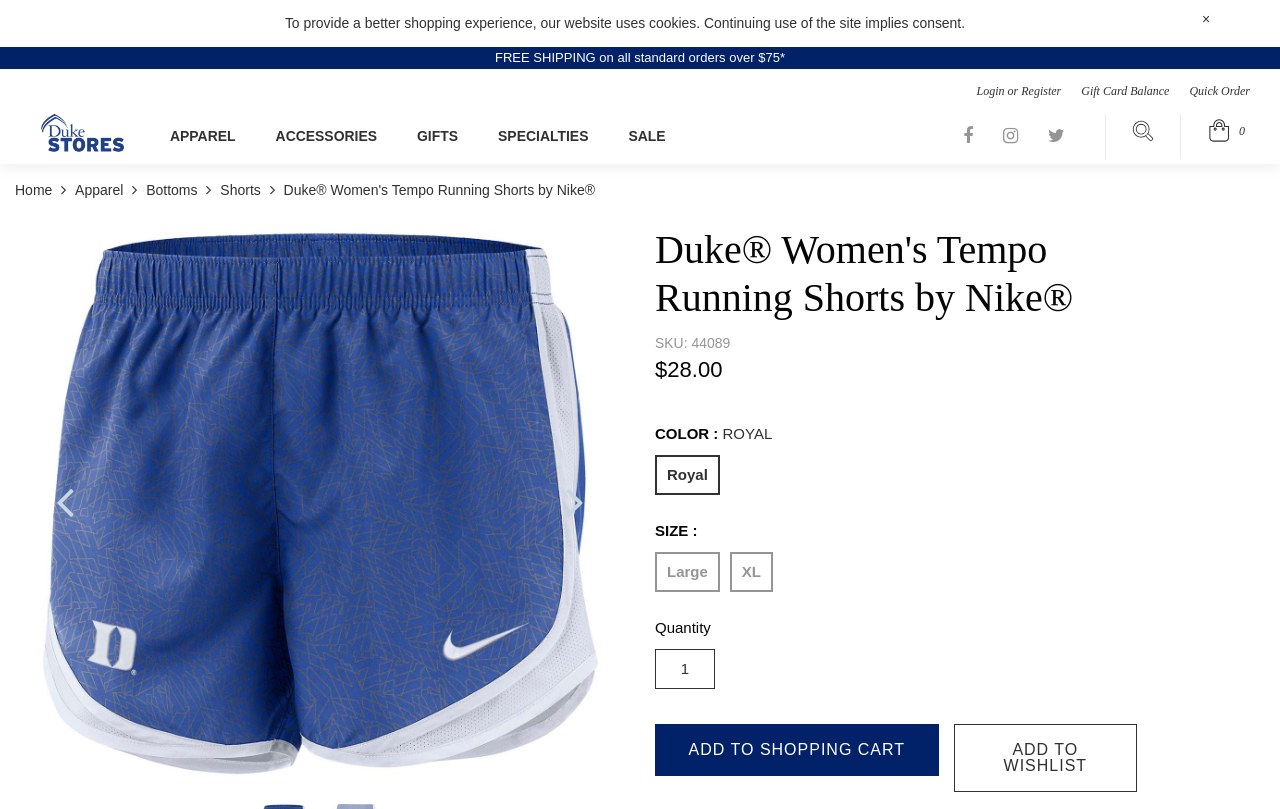What is the price of the Duke Women's Tempo Running Shorts?
Examine the image and give a concise answer in one word or a short phrase.

$28.00